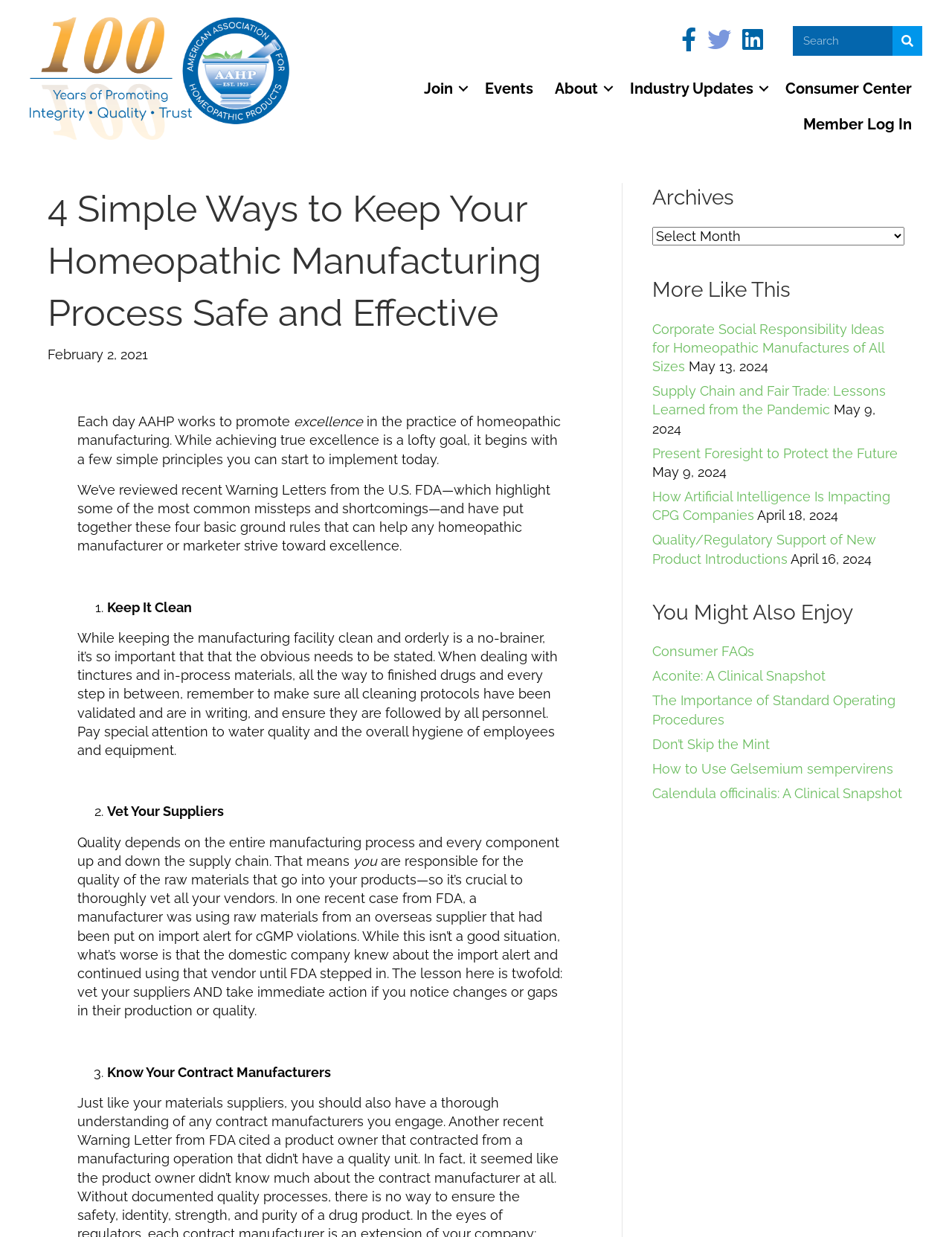Use the information in the screenshot to answer the question comprehensively: What type of content is presented in the 'More Like This' section?

The 'More Like This' section is located at the bottom right corner of the webpage and presents a list of related articles or content that may be of interest to the user. These articles have titles and dates, indicating that they are separate pieces of content that are related to the topic of homeopathic manufacturing.